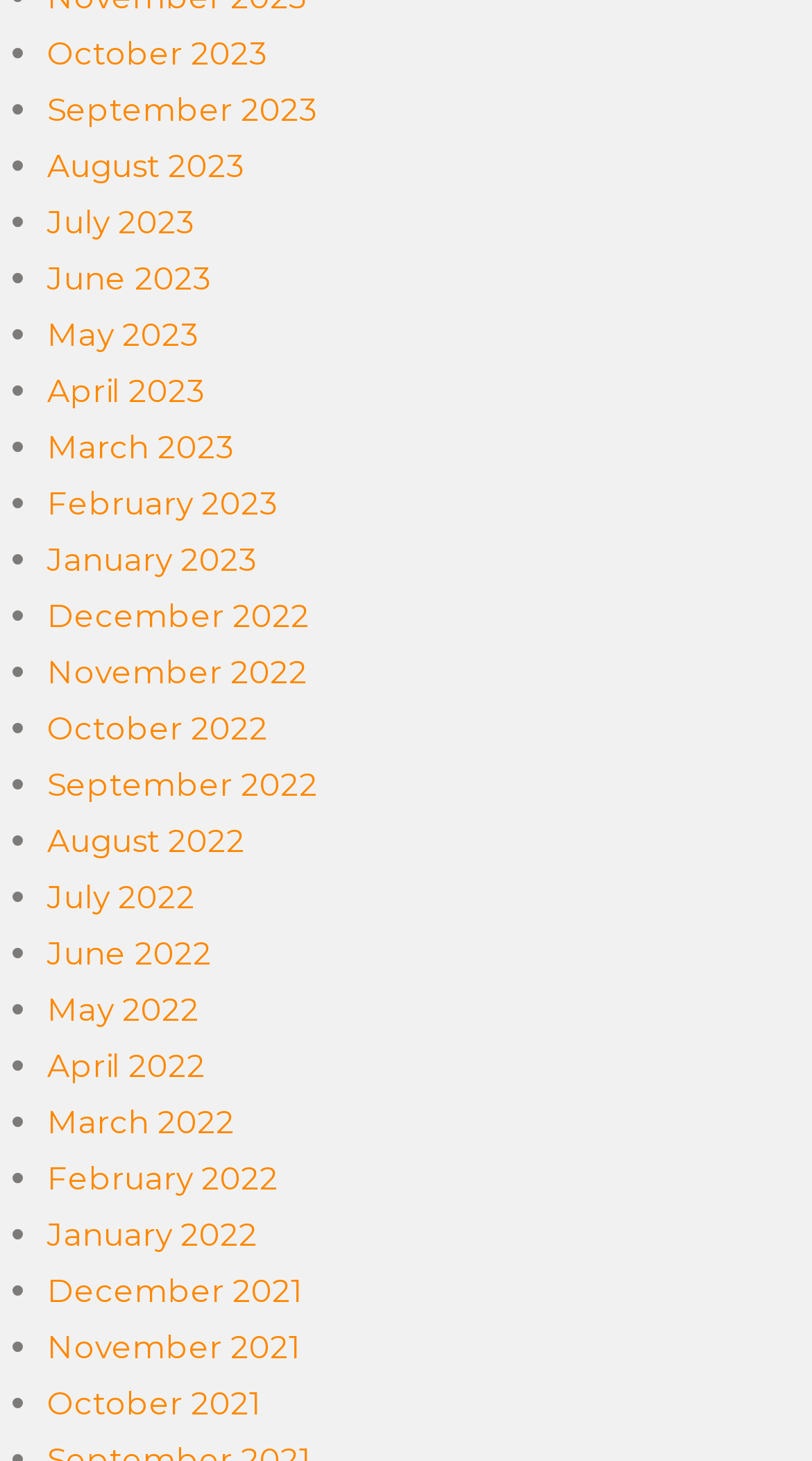Reply to the question with a single word or phrase:
How many months are listed in total?

24